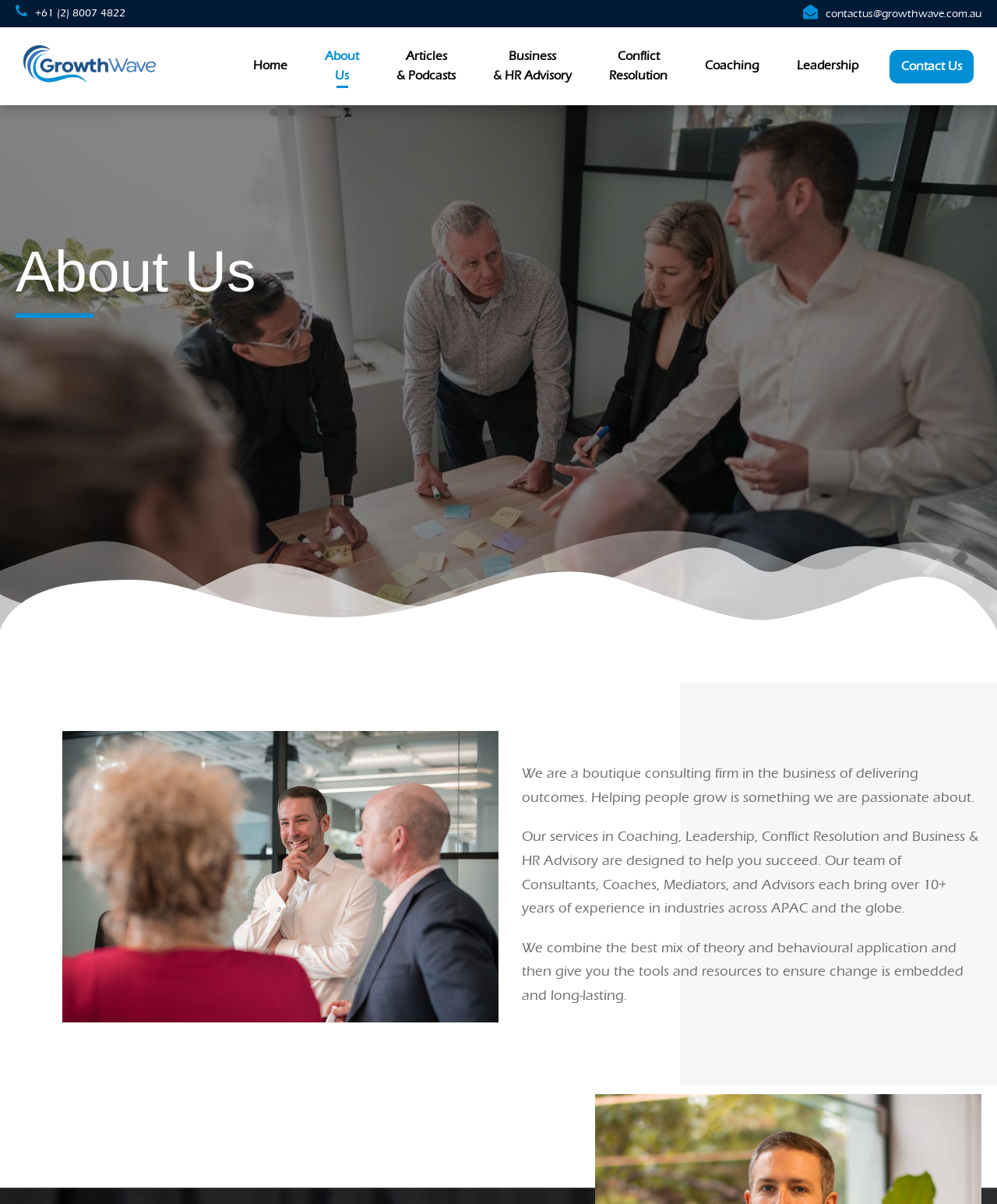Can you determine the bounding box coordinates of the area that needs to be clicked to fulfill the following instruction: "Read About Us"?

[0.016, 0.198, 0.257, 0.252]